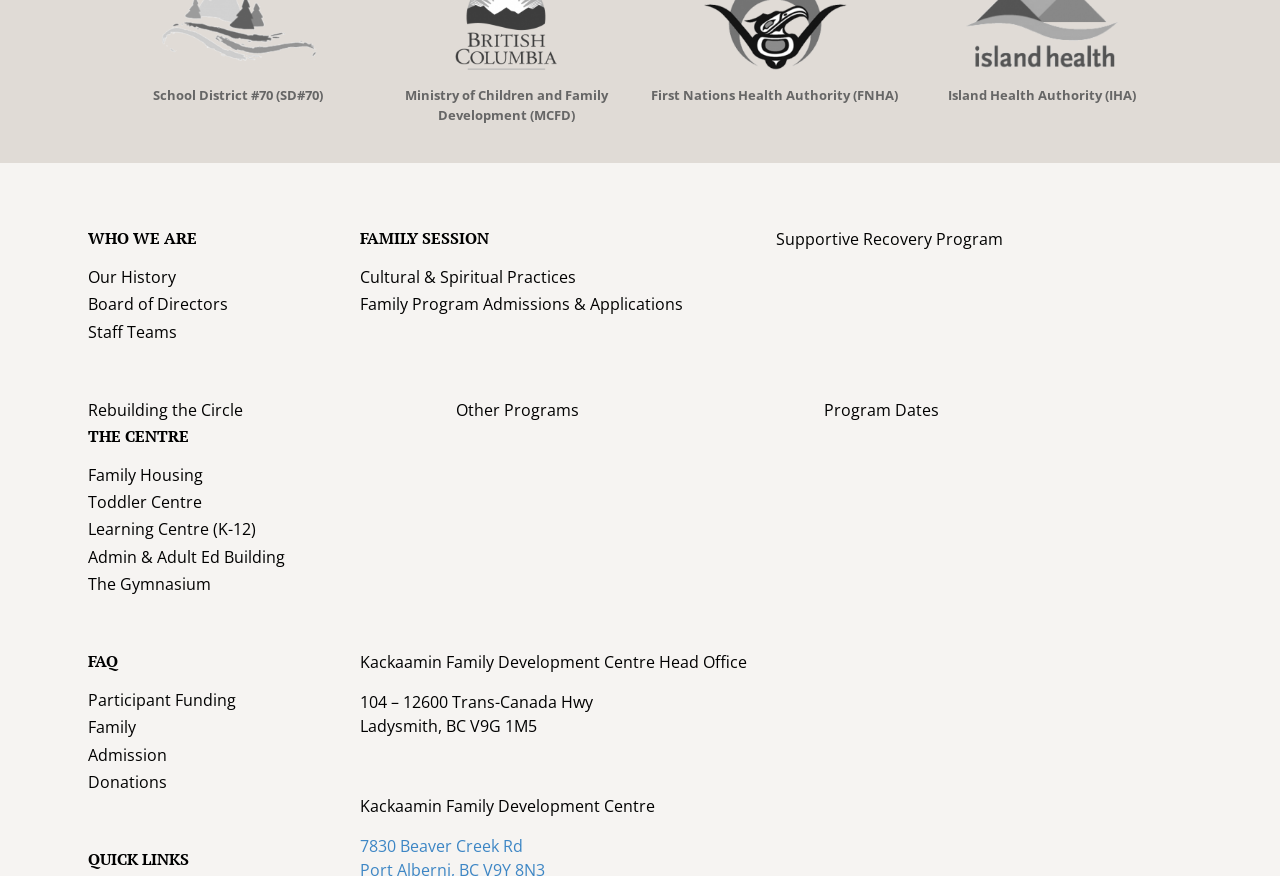Examine the screenshot and answer the question in as much detail as possible: What is the name of the family development centre?

I found the answer by looking at the static text elements at the bottom of the webpage, which contain the address and name of the centre.